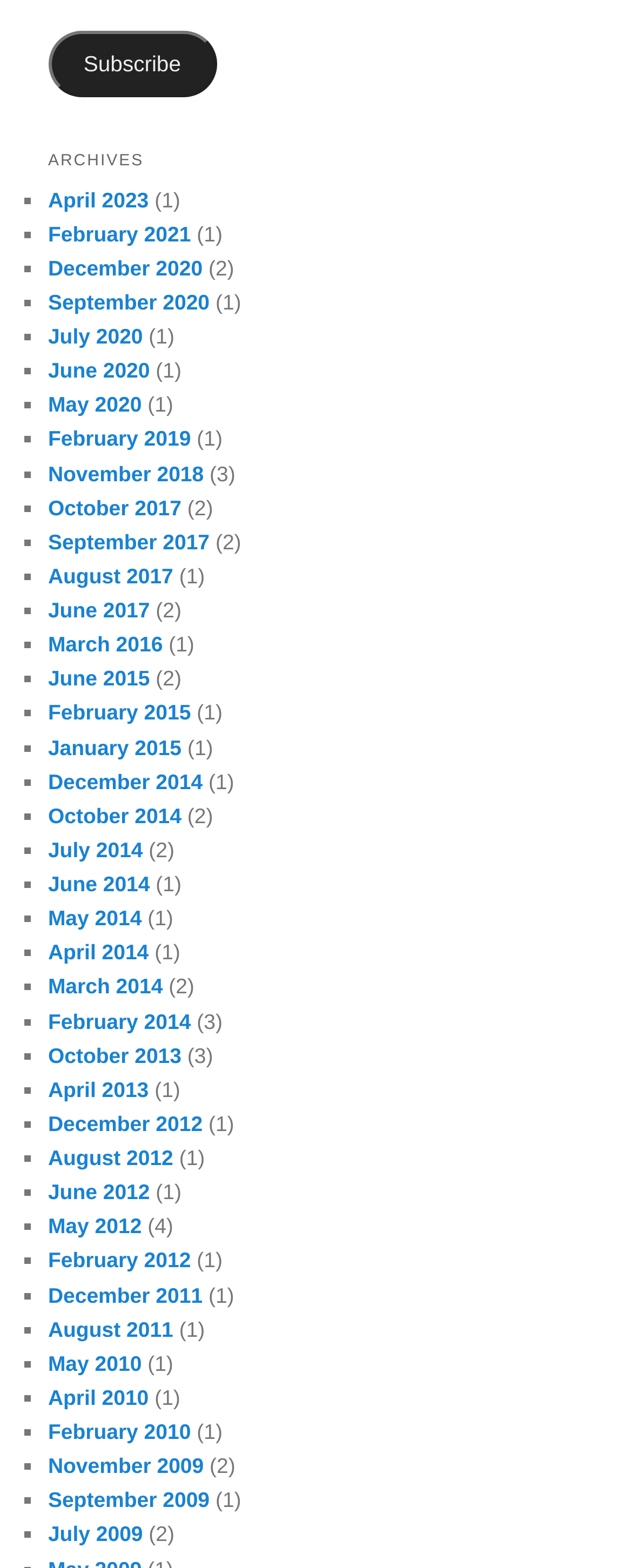Identify the bounding box coordinates of the area that should be clicked in order to complete the given instruction: "Explore posts from September 2020". The bounding box coordinates should be four float numbers between 0 and 1, i.e., [left, top, right, bottom].

[0.076, 0.185, 0.332, 0.2]